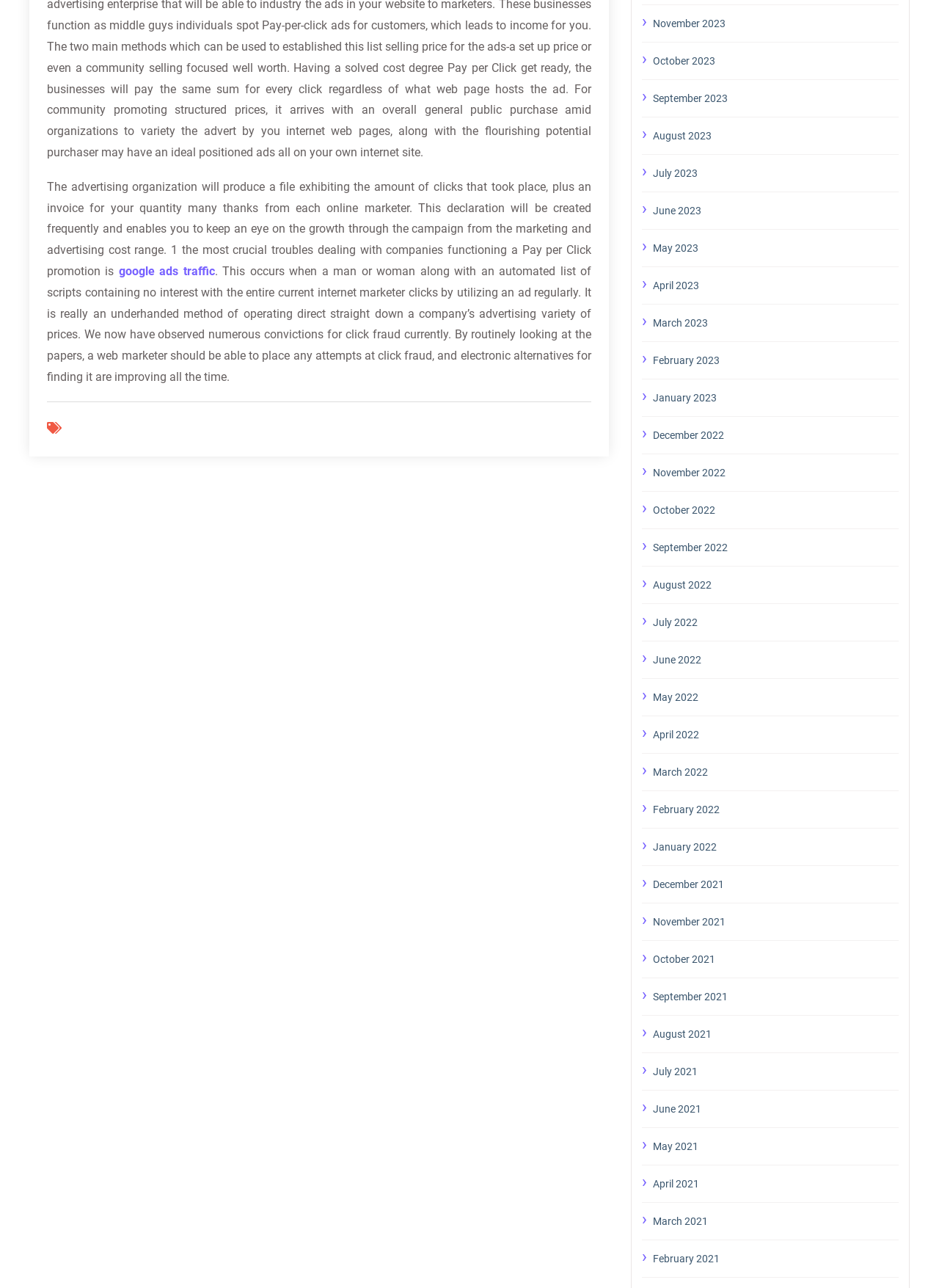Can you look at the image and give a comprehensive answer to the question:
What is the location of the links for different months?

The links for different months are located on the right side of the page, with their bounding box coordinates ranging from [0.695, 0.011, 0.957, 0.025] to [0.695, 0.97, 0.957, 0.984].